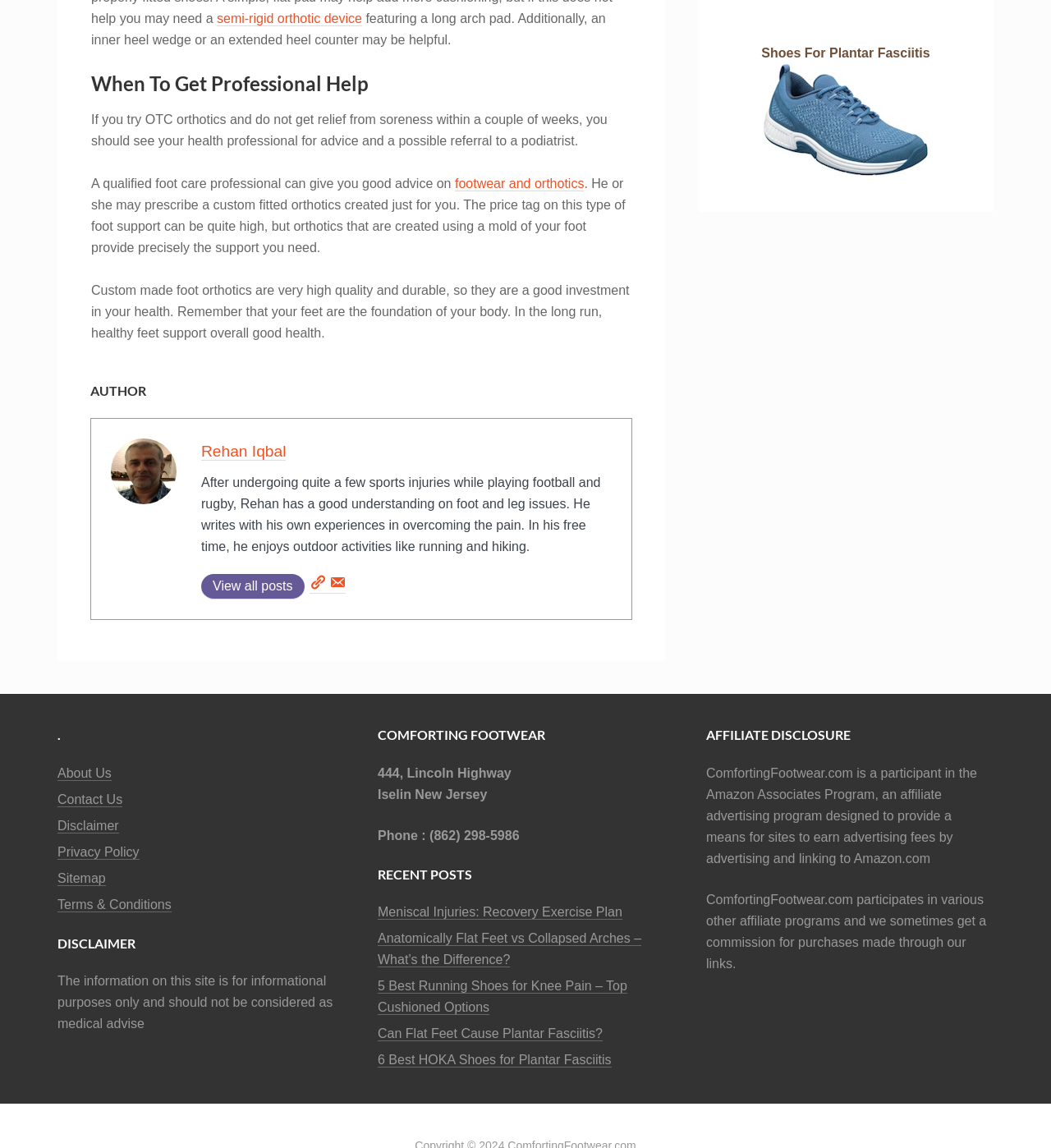Please use the details from the image to answer the following question comprehensively:
What is the name of the website?

The website's name is mentioned in the 'COMFORTING FOOTWEAR' section, along with the address and contact information.